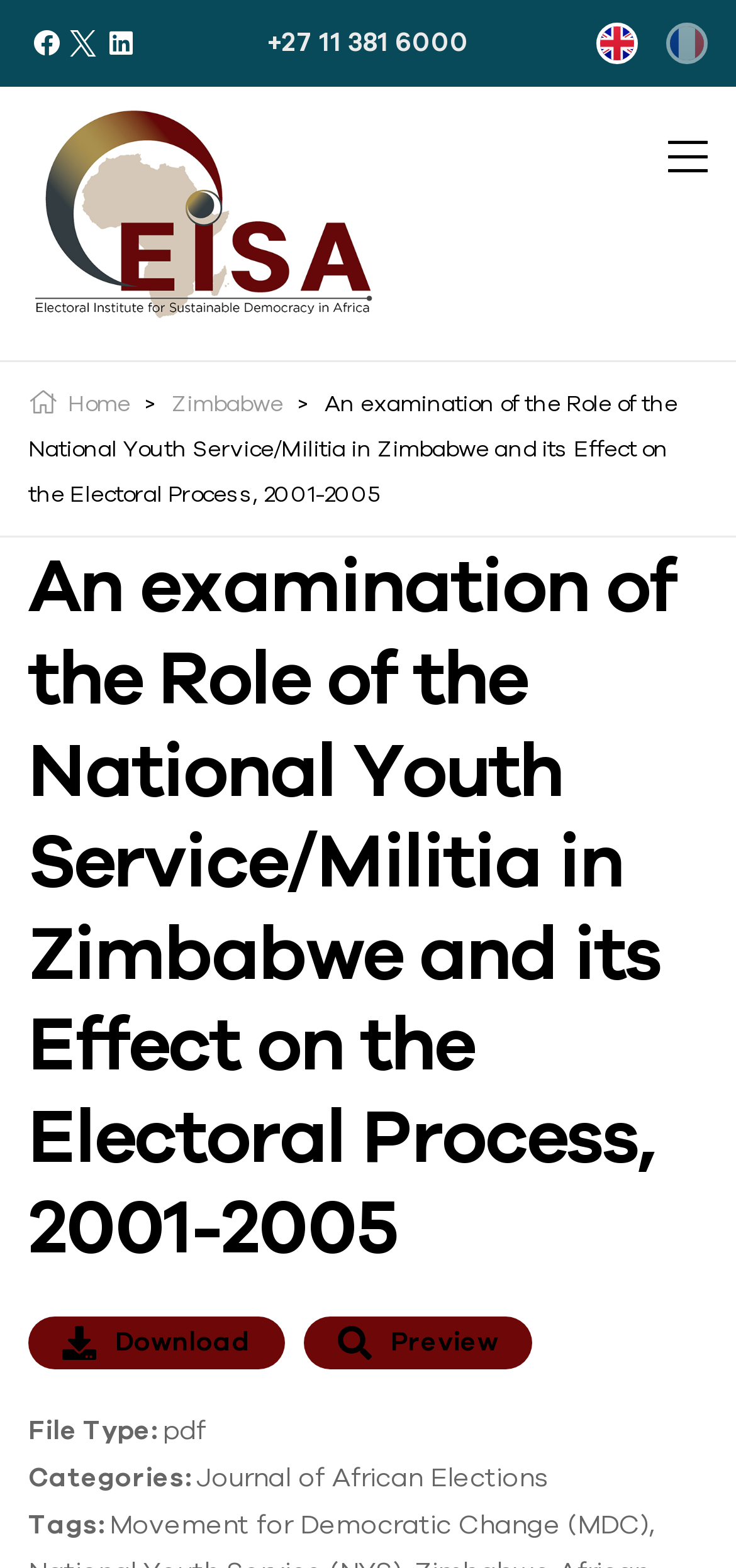Can you find the bounding box coordinates for the element to click on to achieve the instruction: "View the preview"?

[0.413, 0.839, 0.723, 0.873]